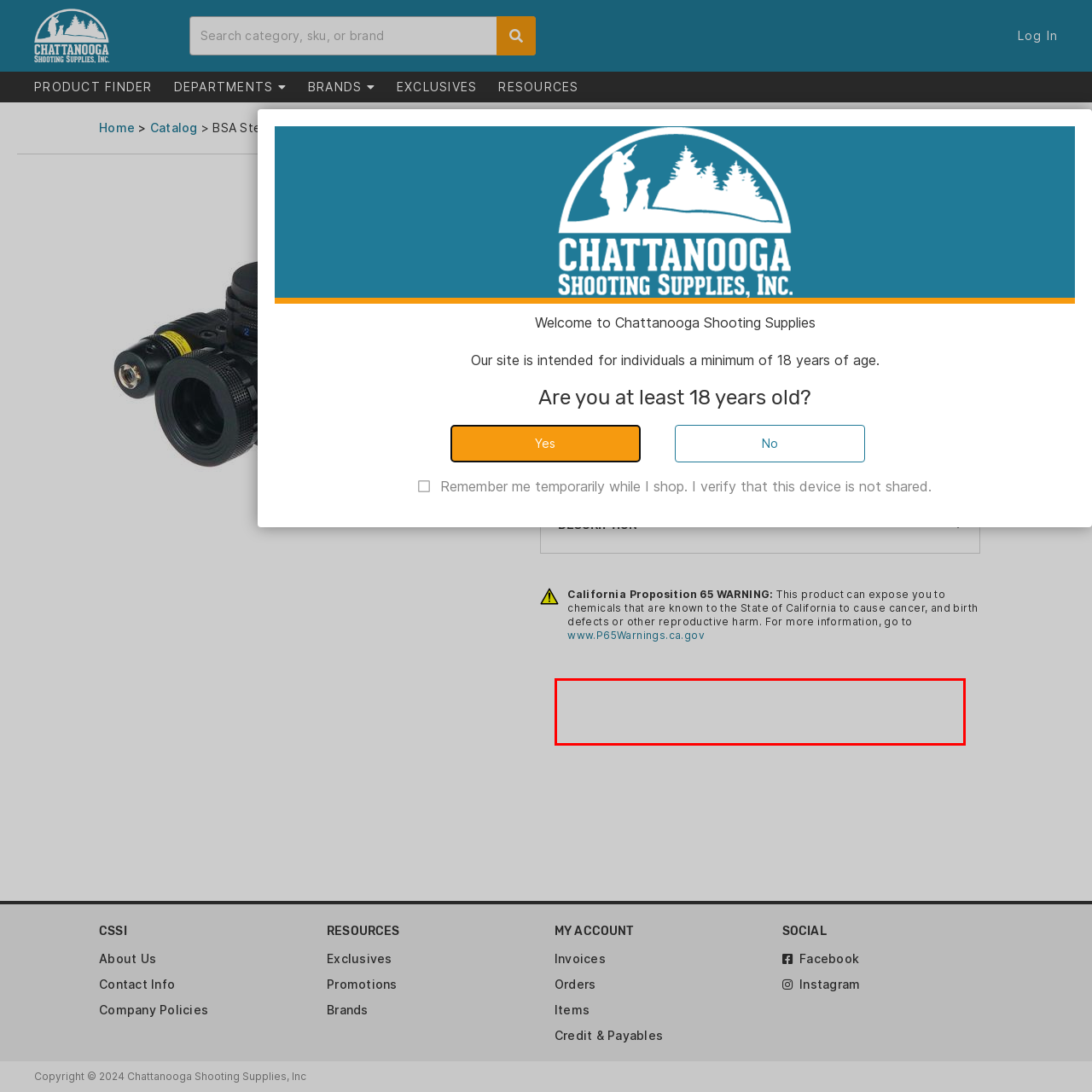Please identify and extract the text from the UI element that is surrounded by a red bounding box in the provided webpage screenshot.

It is easy to adjust and is made to be durable and take the wear and tear of recoil action. It is lightweight and made to be shockproof and weatherproof for a long life.